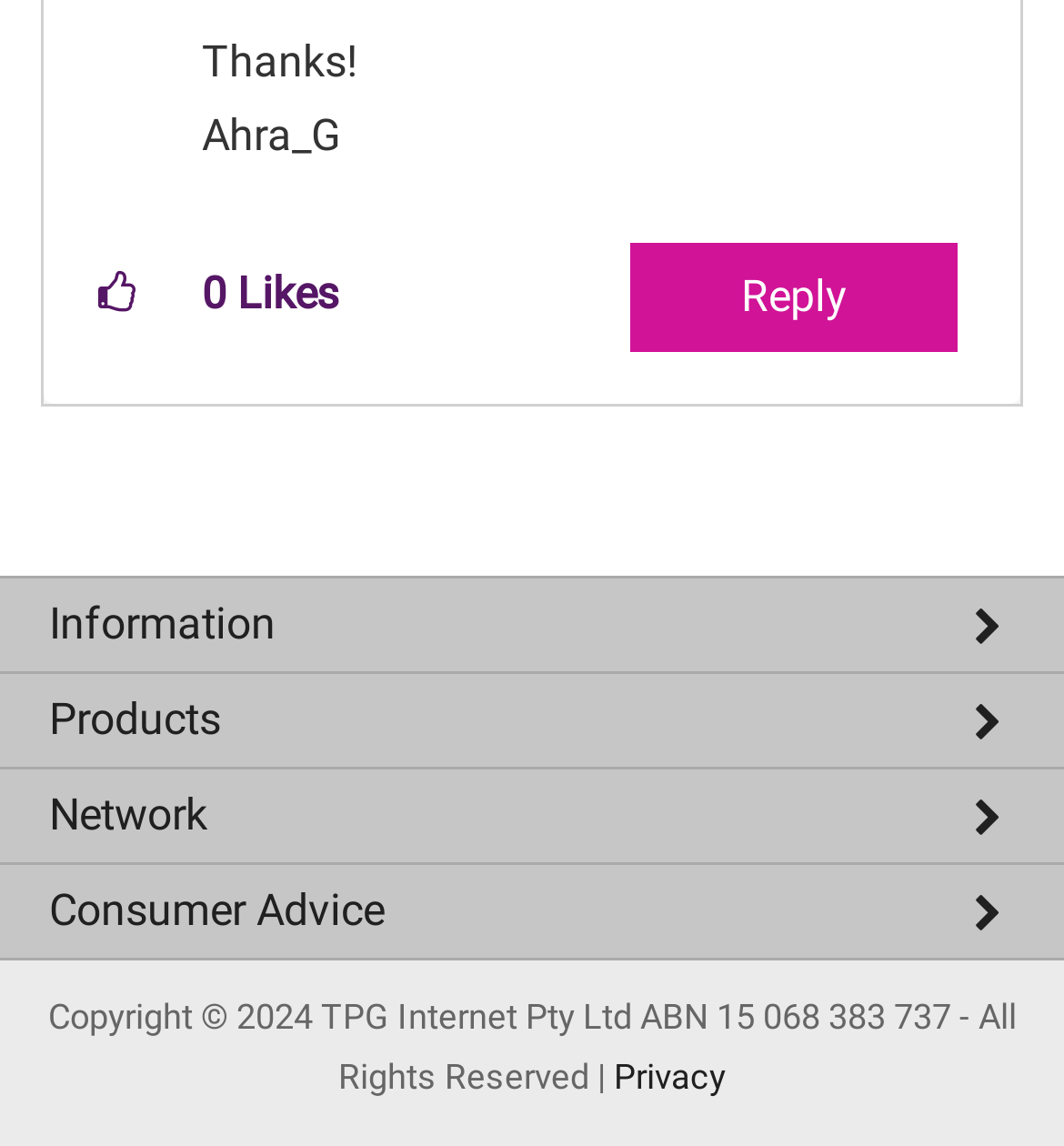How many kudos does this post have? Examine the screenshot and reply using just one word or a brief phrase.

0